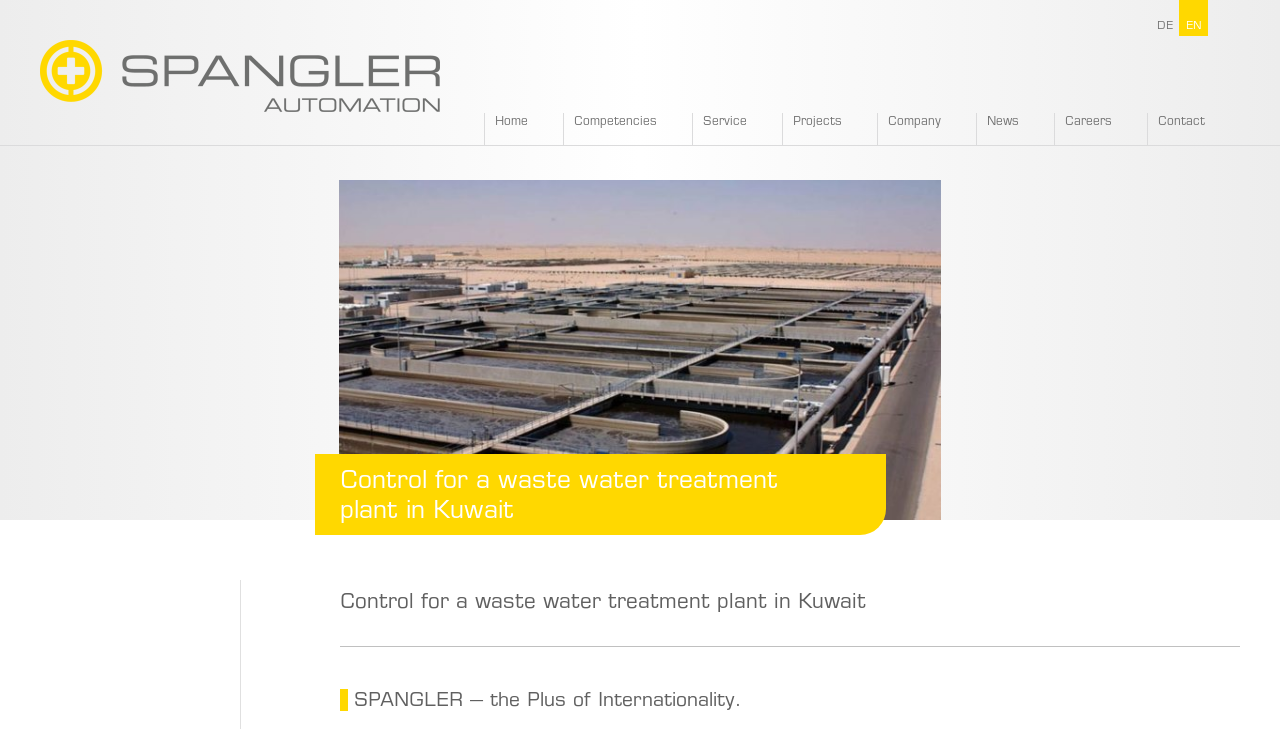What is the main topic of the webpage?
Using the visual information, respond with a single word or phrase.

Waste water treatment plant